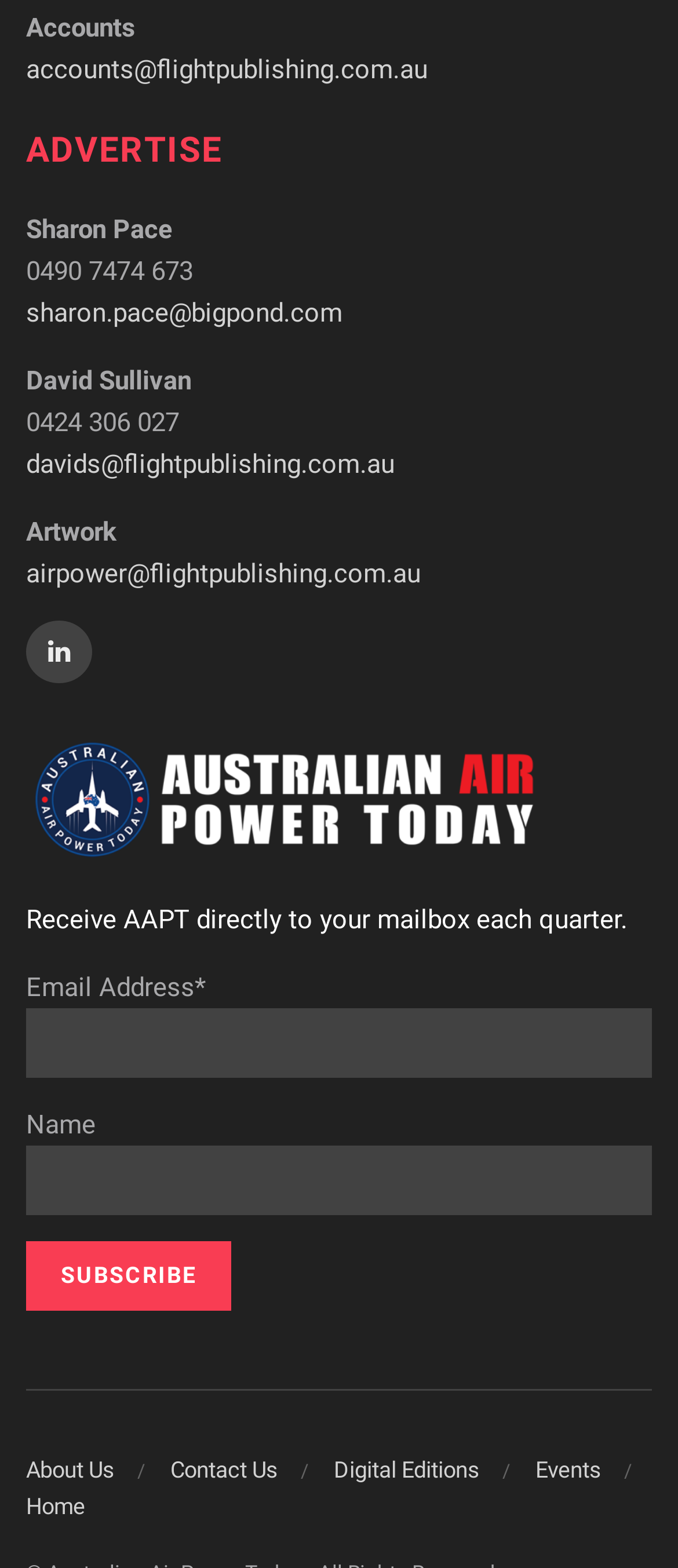Please find the bounding box coordinates of the section that needs to be clicked to achieve this instruction: "View Digital Editions".

[0.492, 0.929, 0.708, 0.945]